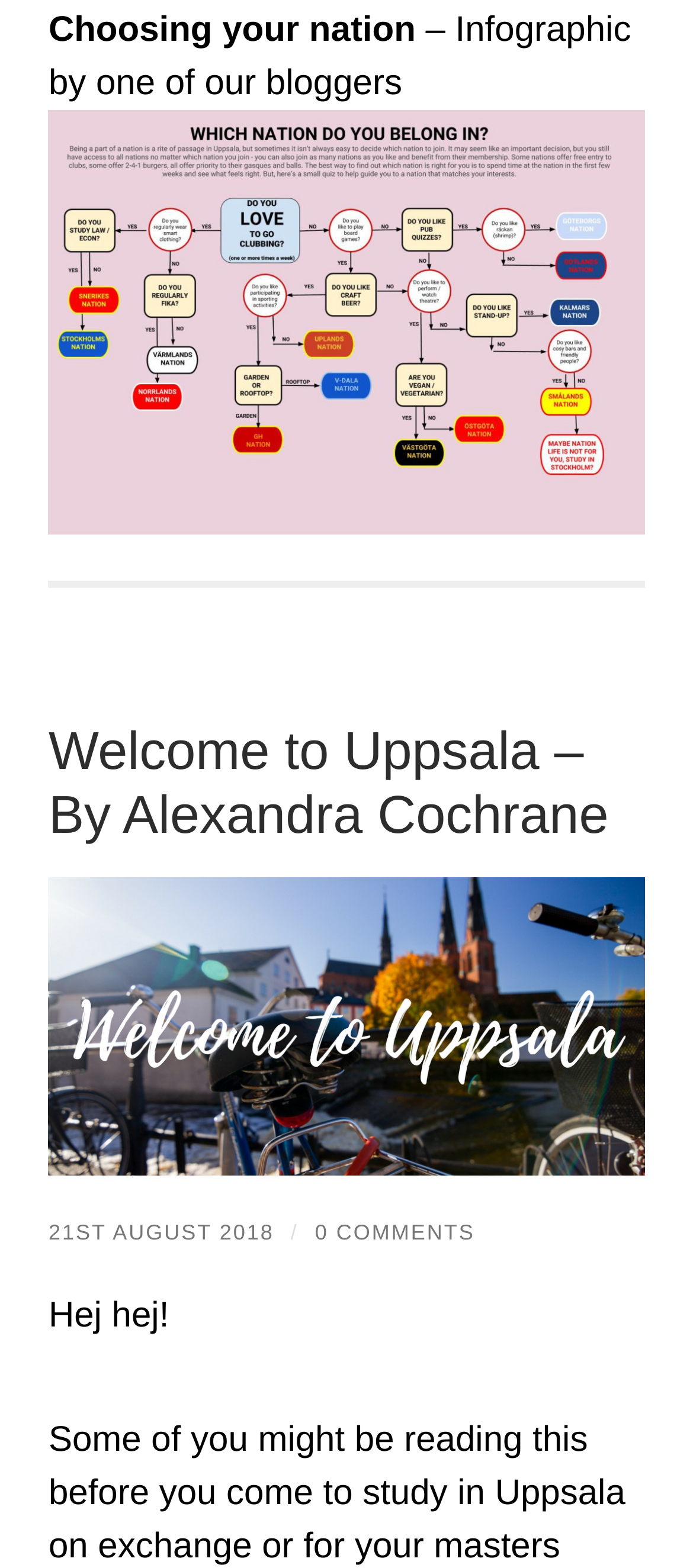Find the bounding box coordinates for the HTML element specified by: "21st August 2018".

[0.07, 0.778, 0.396, 0.794]